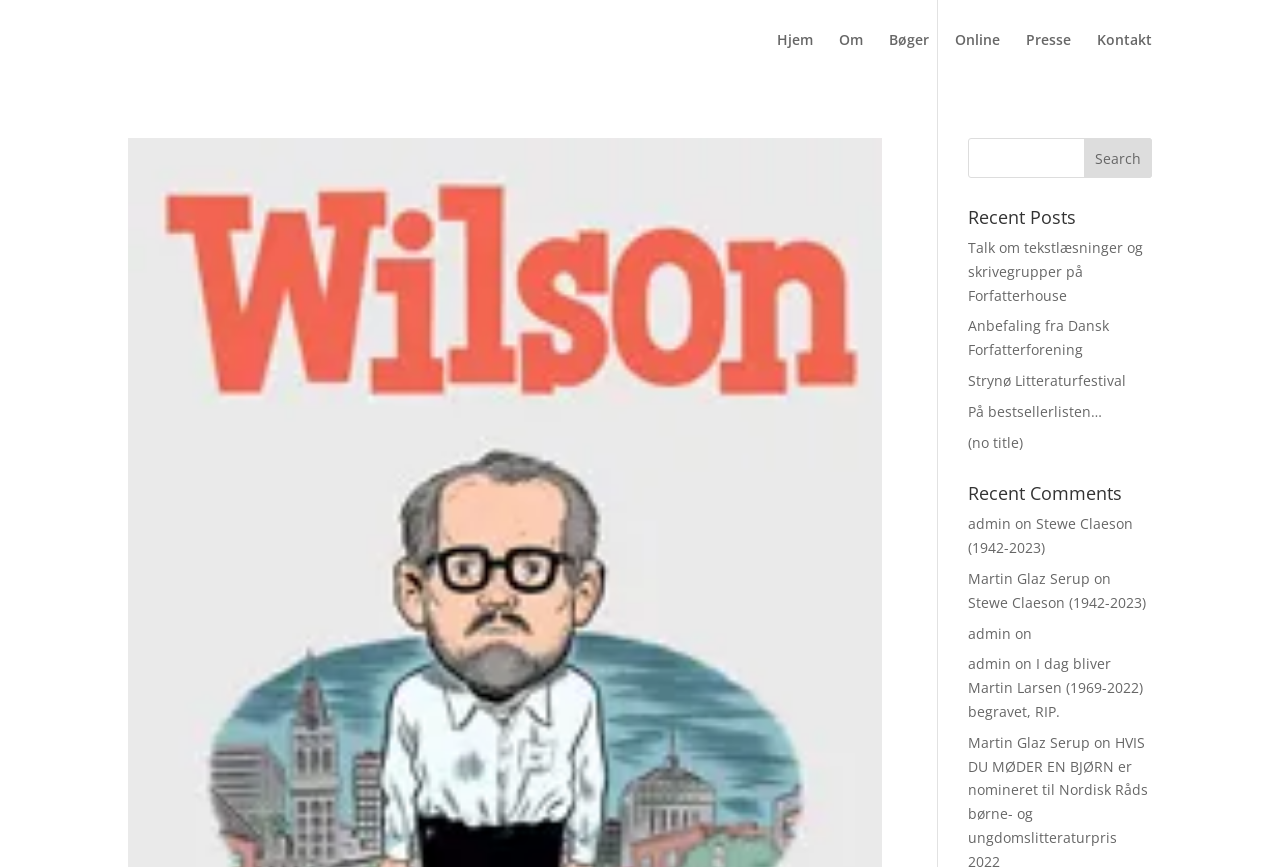What is the name of the author who commented on 'Stewe Claeson (1942-2023)'? Look at the image and give a one-word or short phrase answer.

admin